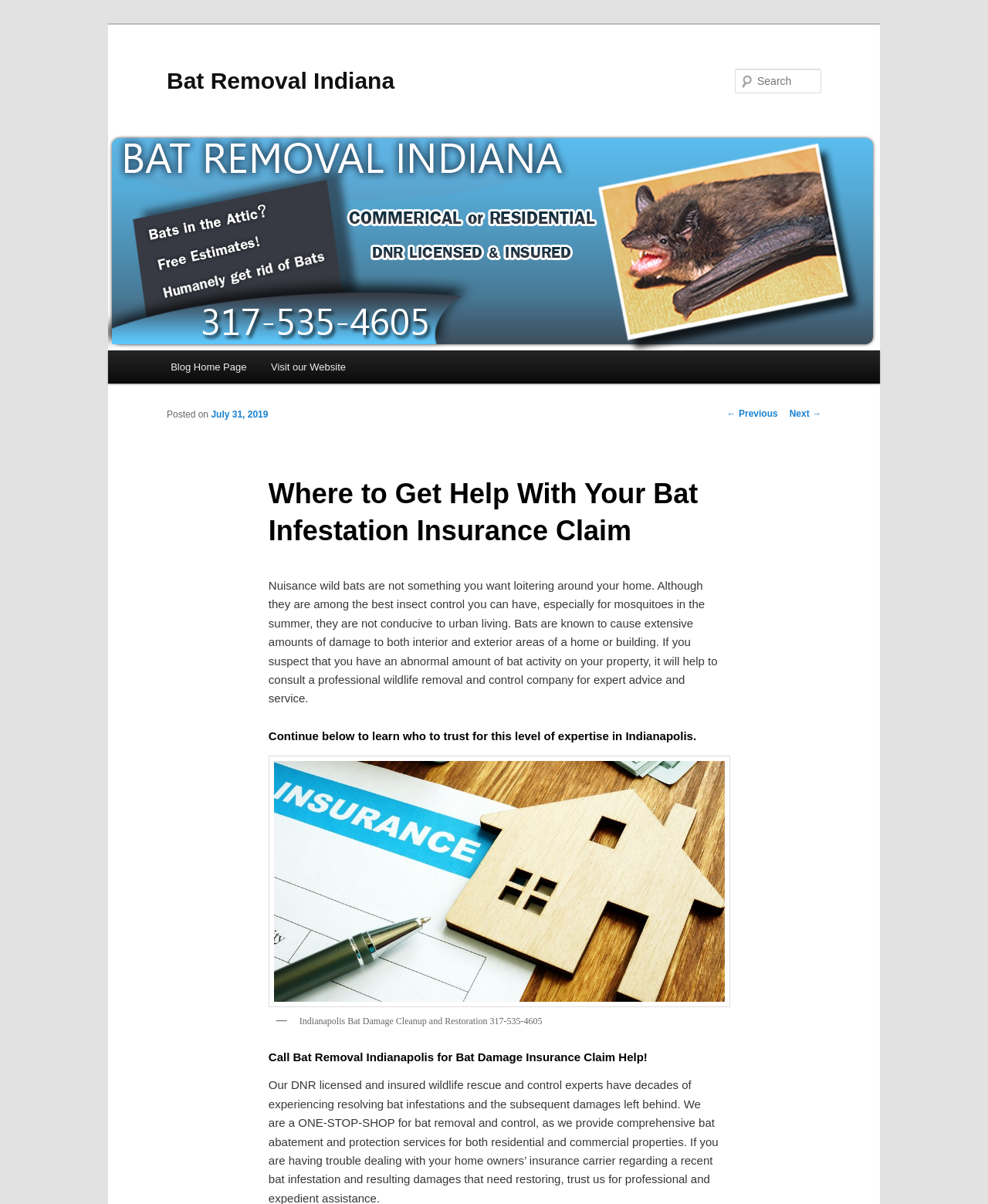Please look at the image and answer the question with a detailed explanation: What is the main topic of this webpage?

Based on the webpage content, it appears that the main topic is about getting help with bat infestation insurance claims, specifically in Indiana. The heading 'Where to Get Help With Your Bat Infestation Insurance Claim' and the presence of bat-related images and text suggest this topic.